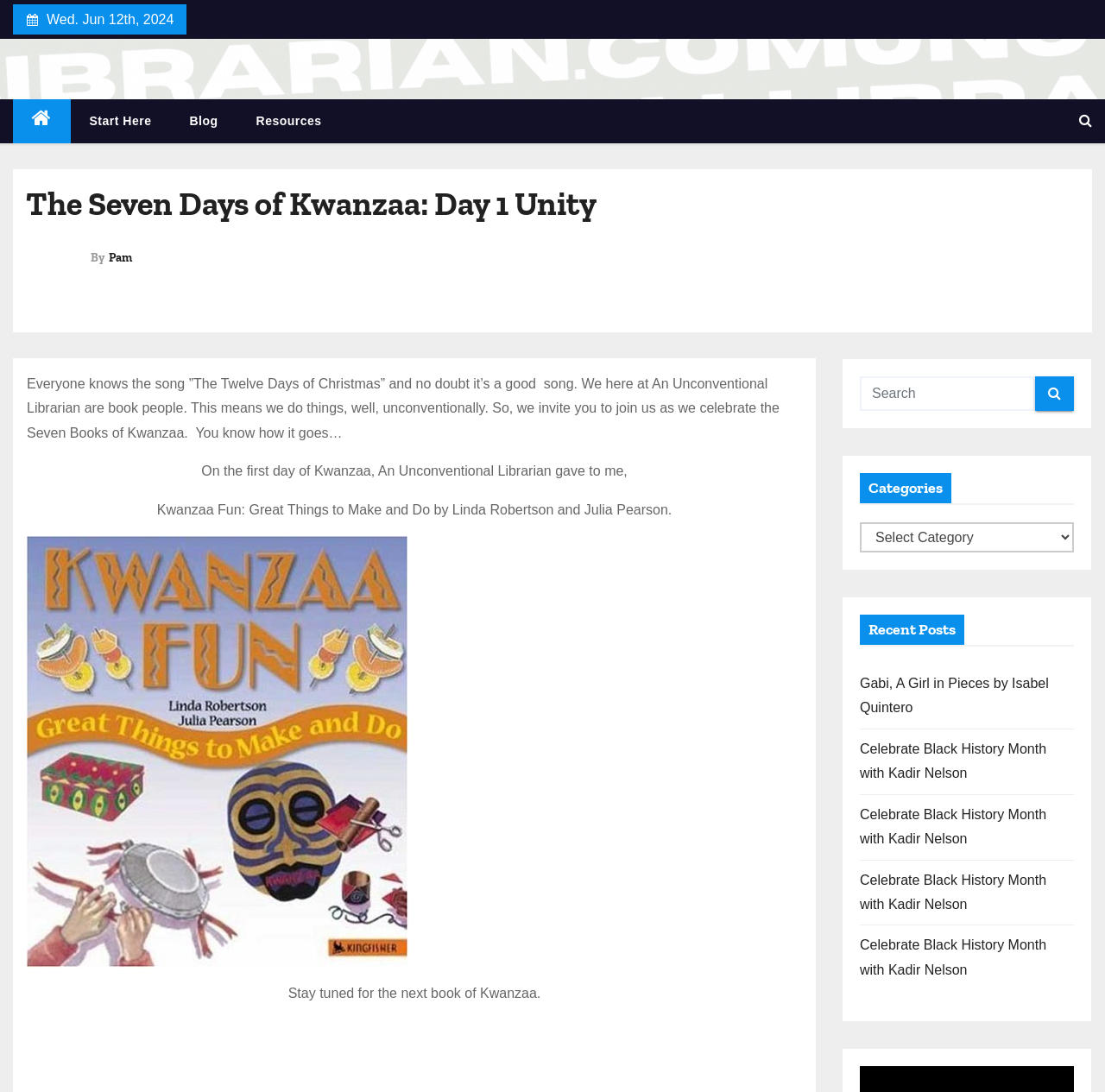Look at the image and write a detailed answer to the question: 
What is the purpose of the search box?

The search box is located in the element with bounding box coordinates [0.778, 0.344, 0.972, 0.376], which contains the text 'Search'. The search box is likely used to search for content within the website.